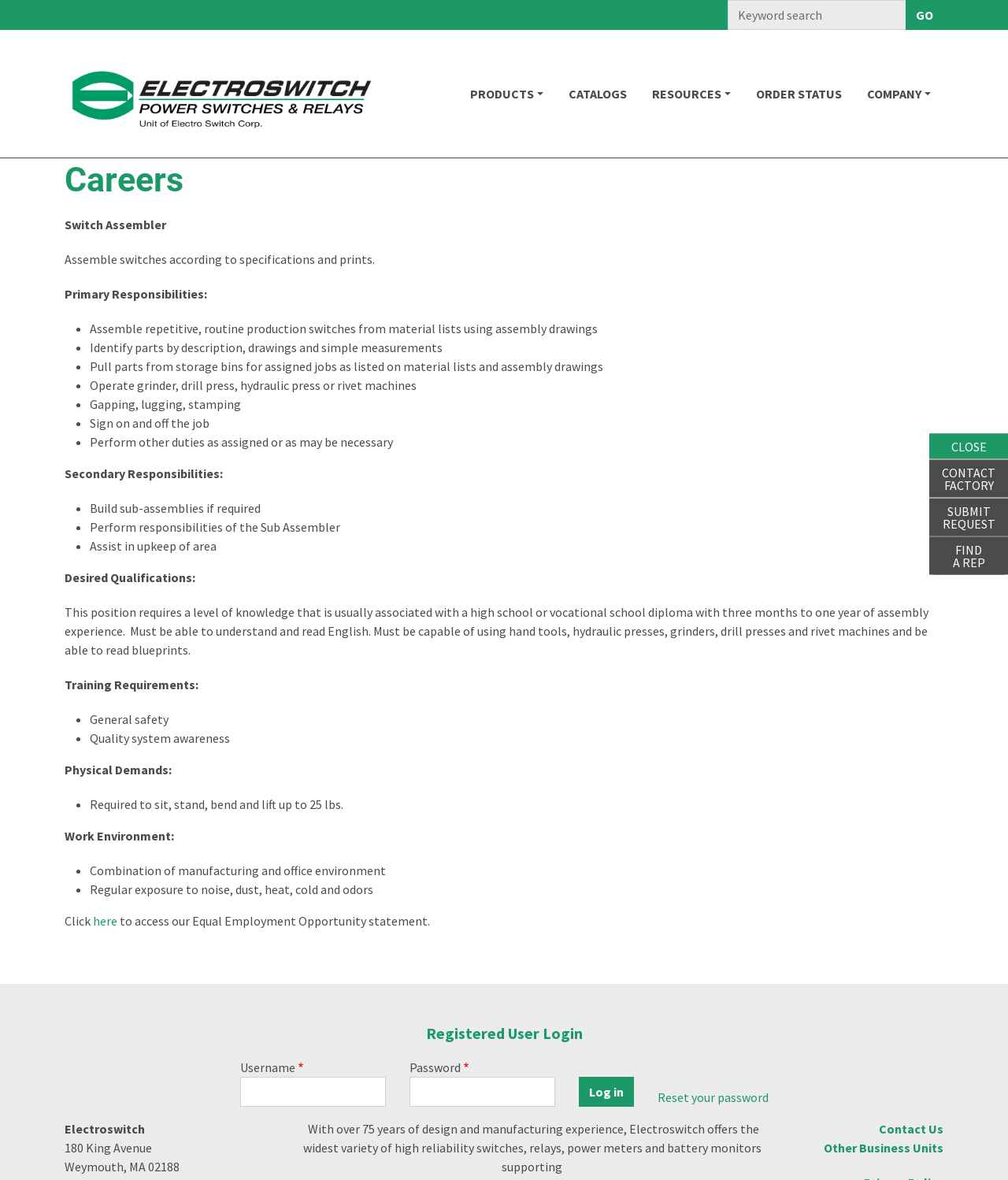Provide an in-depth caption for the contents of the webpage.

The webpage is about a job description for a Switch Assembler position. At the top, there is a search box and a "GO" button, followed by a navigation menu with links to "Home", "PRODUCTS", "CATALOGS", "RESOURCES", "ORDER STATUS", and "COMPANY". 

Below the navigation menu, there is a main section with a heading "Careers" and an article about the Switch Assembler job. The job description is divided into sections, including "Primary Responsibilities", "Secondary Responsibilities", "Desired Qualifications", "Training Requirements", "Physical Demands", and "Work Environment". Each section contains a list of bullet points with detailed information about the job.

On the right side of the page, there is a login section with fields for "Username" and "Password", and a "Log in" button. There is also a link to "Reset your password" and a section with the company's address and contact information.

At the bottom of the page, there are links to "Contact Us", "Other Business Units", and a few other options. There is also a section with the company's name, Electroswitch, and a brief description of the company's experience and products.